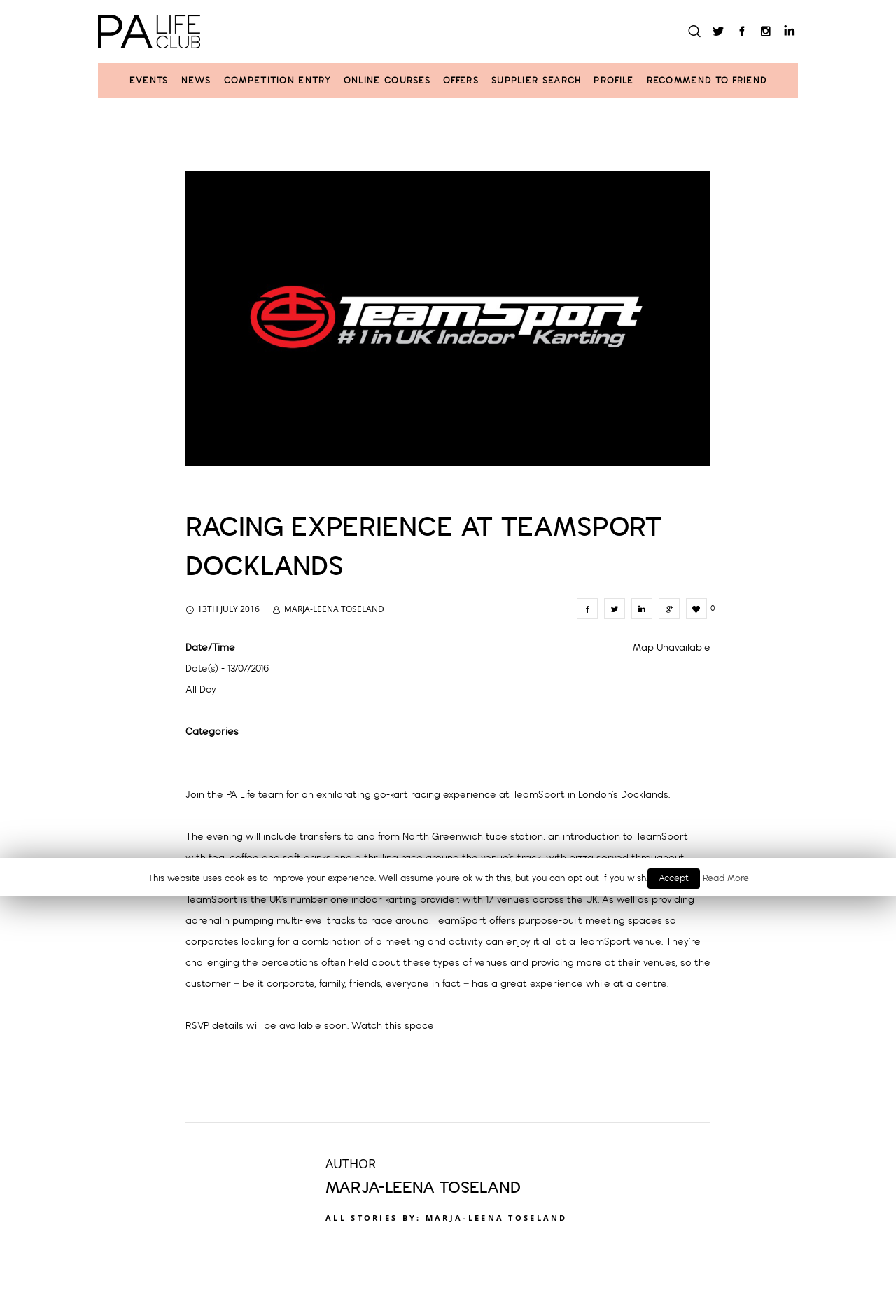What is the name of the venue for the racing experience event?
Use the image to give a comprehensive and detailed response to the question.

I found the venue's name by looking at the heading of the article, which says 'RACING EXPERIENCE AT TEAMSPORT DOCKLANDS'.